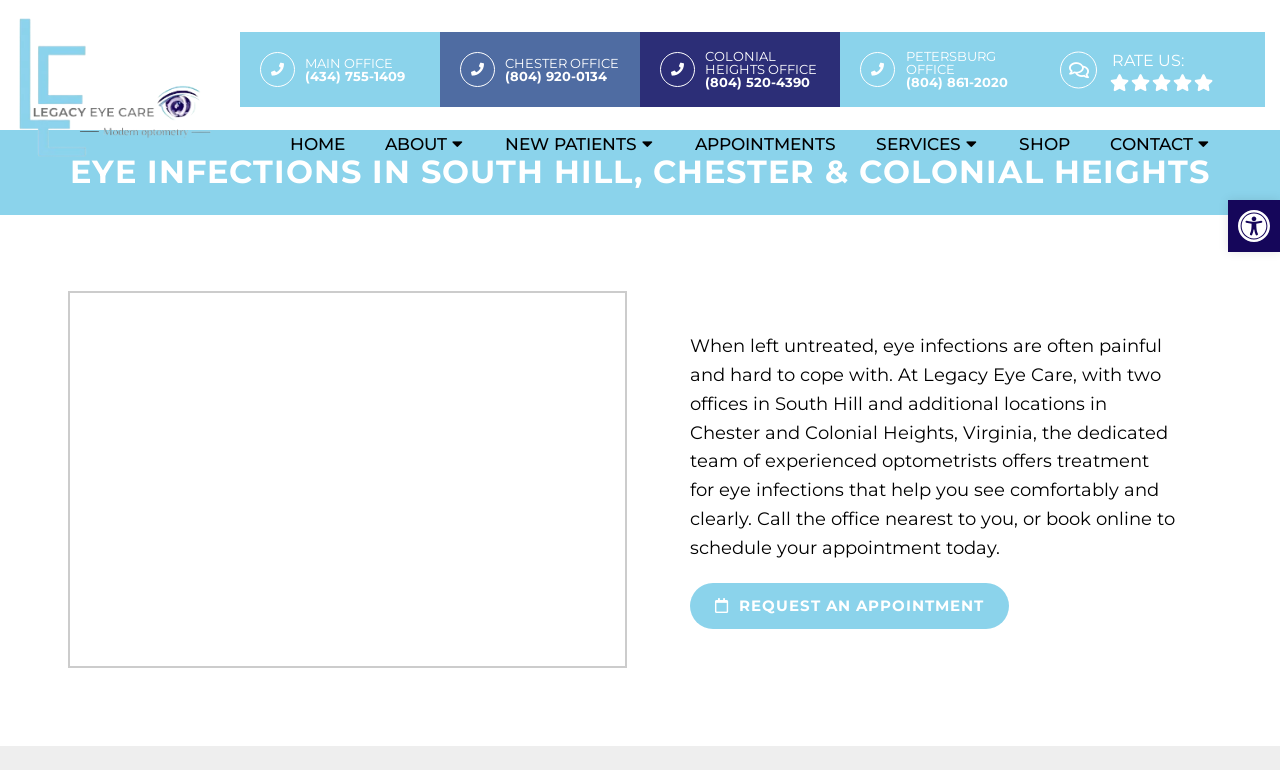Find the bounding box coordinates of the UI element according to this description: "New Patients".

[0.379, 0.163, 0.527, 0.22]